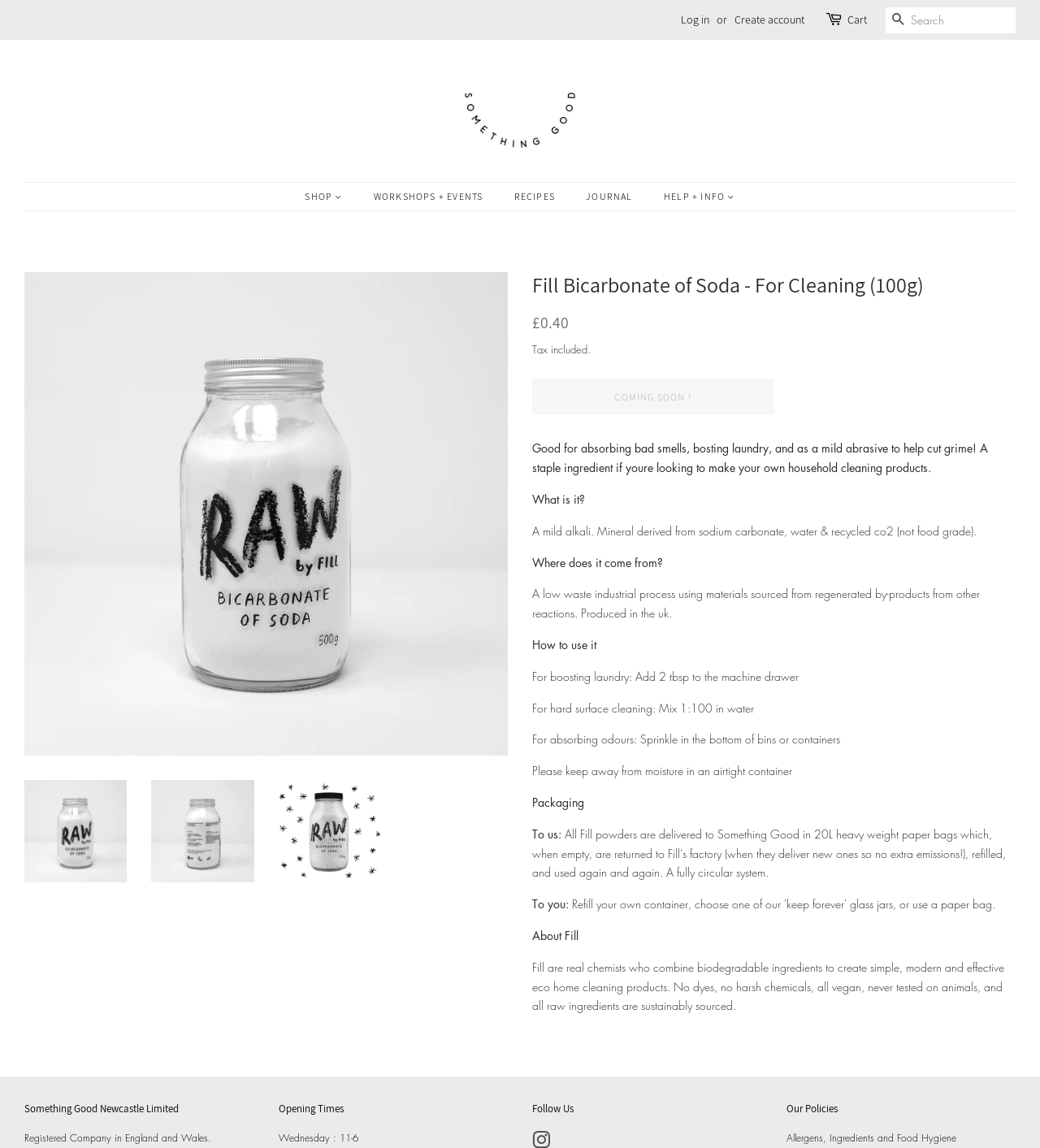Could you locate the bounding box coordinates for the section that should be clicked to accomplish this task: "learn about our story".

[0.626, 0.205, 0.743, 0.228]